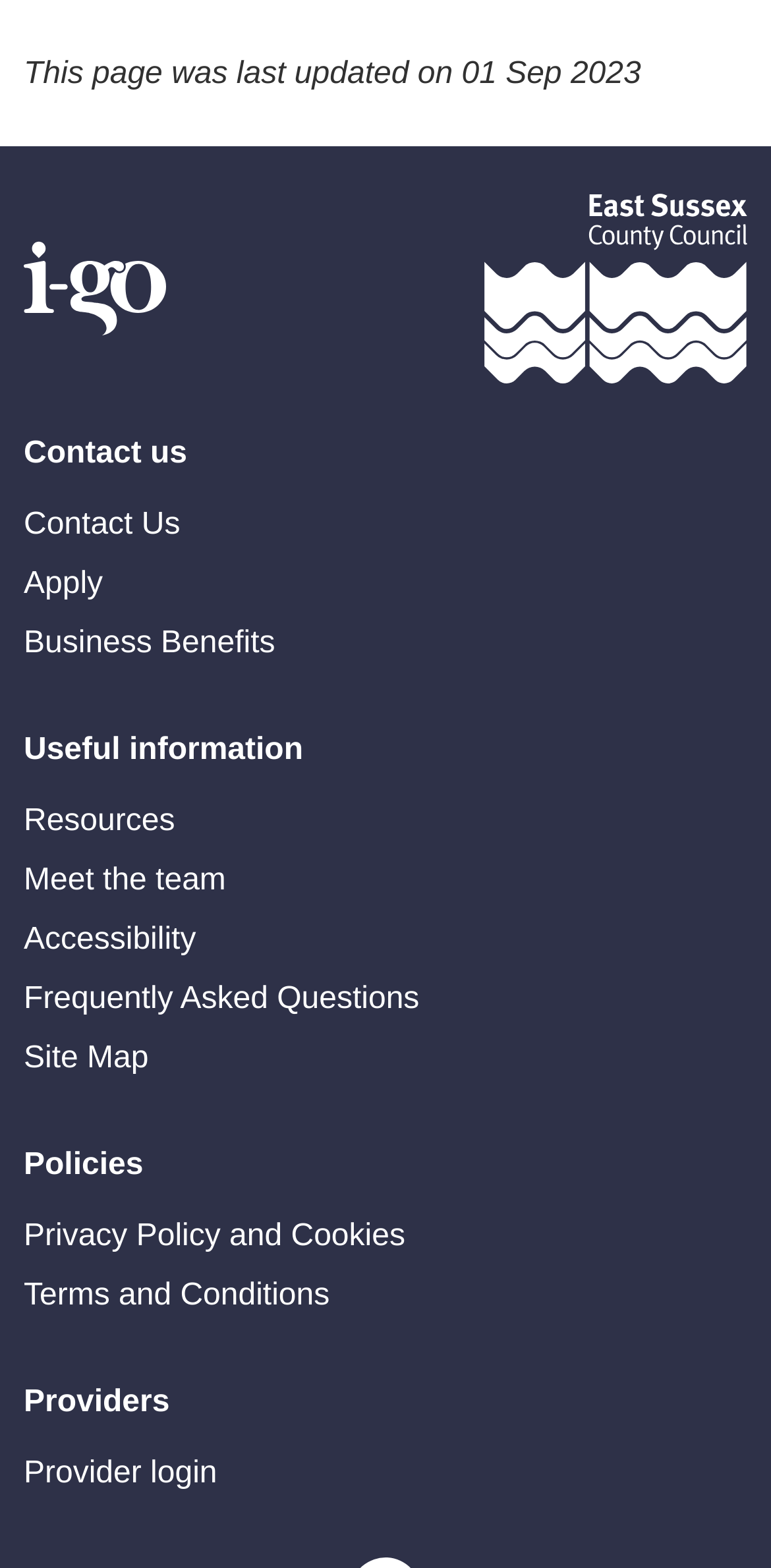Please mark the bounding box coordinates of the area that should be clicked to carry out the instruction: "Check Frequently Asked Questions".

[0.031, 0.622, 0.969, 0.653]